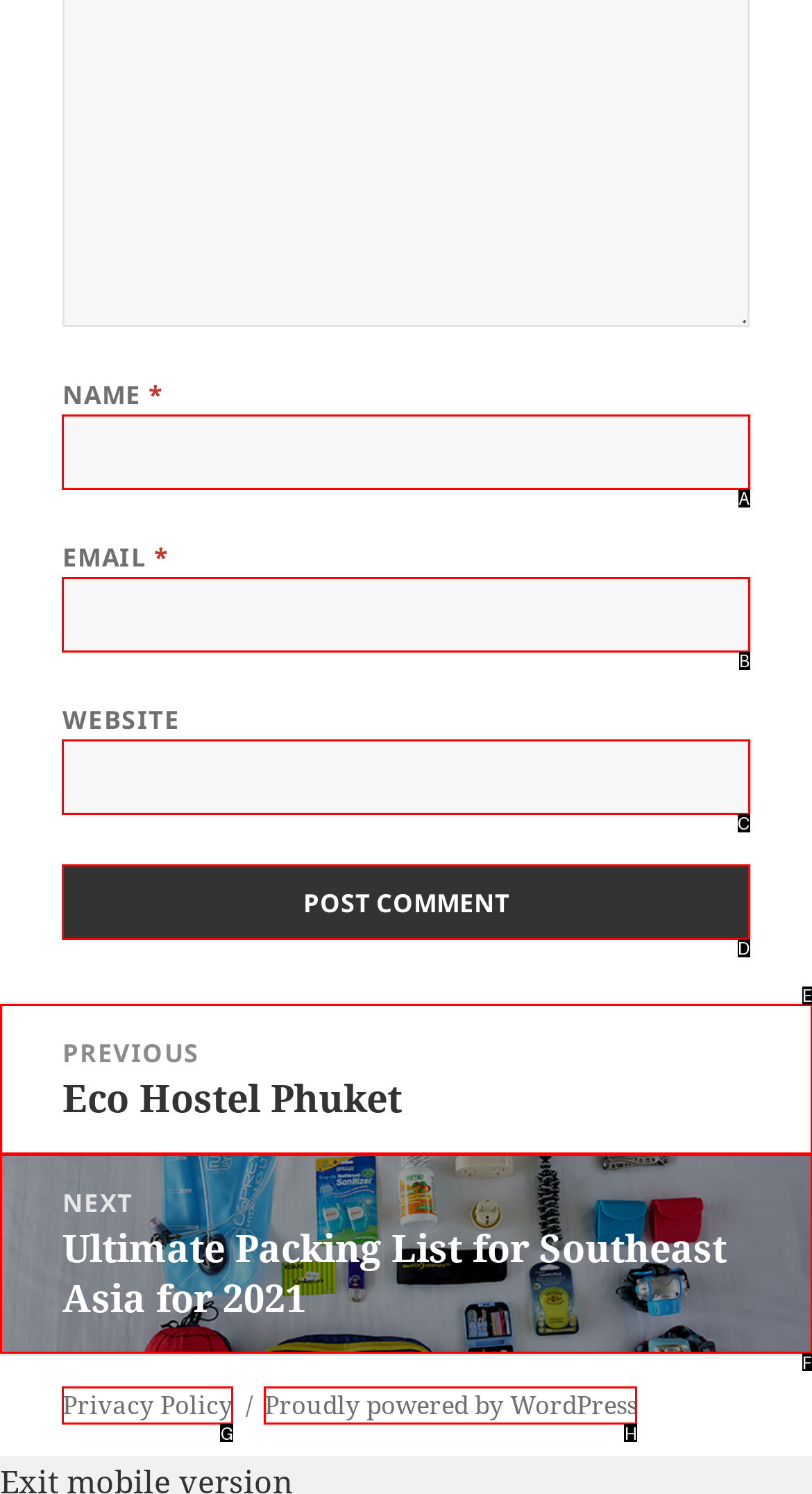Looking at the description: parent_node: EMAIL * aria-describedby="email-notes" name="email", identify which option is the best match and respond directly with the letter of that option.

B